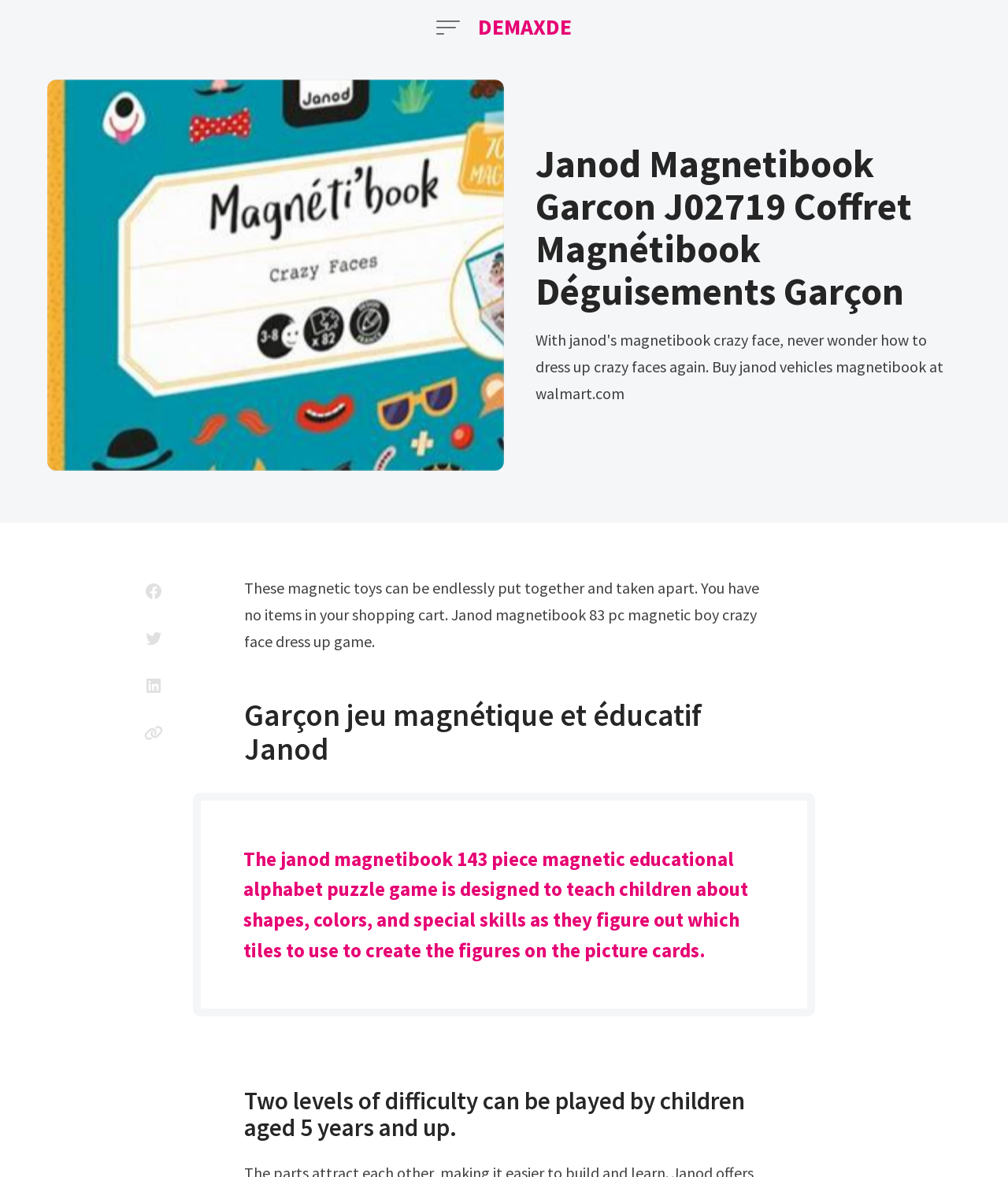Construct a comprehensive caption that outlines the webpage's structure and content.

The webpage is about the Janod Magnetibook, a magnetic toy for kids. At the top left, there is a button to open the menu. Next to it, on the top right, is a link to "DEMAXDE". Below these elements, there is a large header section that spans almost the entire width of the page. Within this section, there is a figure on the left, containing an image of the Janod crazy faces garçon, and a heading on the right, displaying the product name "Janod Magnetibook Garcon J02719 Coffret Magnétibook Déguisements Garçon".

Below the header section, there is a block of text that describes the product, stating that it can be endlessly put together and taken apart, and that it is an 83-piece magnetic boy crazy face dress-up game. This text is positioned in the middle of the page, with a heading above it that reads "Garçon jeu magnétique et éducatif Janod".

Further down, there is a blockquote section that contains a longer paragraph of text, describing the educational benefits of the product, such as teaching children about shapes, colors, and special skills. Above this section, there is a heading that reads "Two levels of difficulty can be played by children aged 5 years and up".

At the bottom of the page, there are four social media links, aligned horizontally, allowing users to share the product on Facebook, Twitter, LinkedIn, and copy the link.